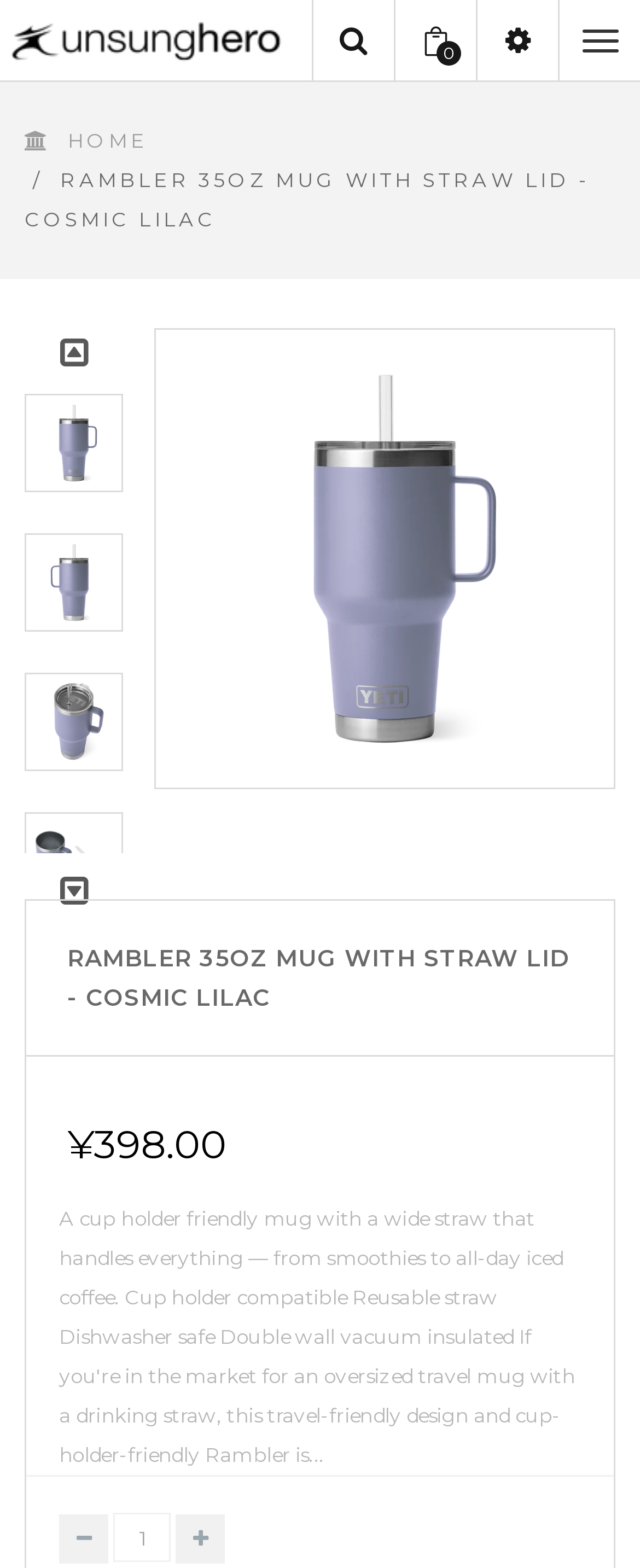Please answer the following question as detailed as possible based on the image: 
What is the price of the mug?

The price of the mug can be found in the text '¥398.00' located at the bottom of the webpage, which indicates the cost of the product.